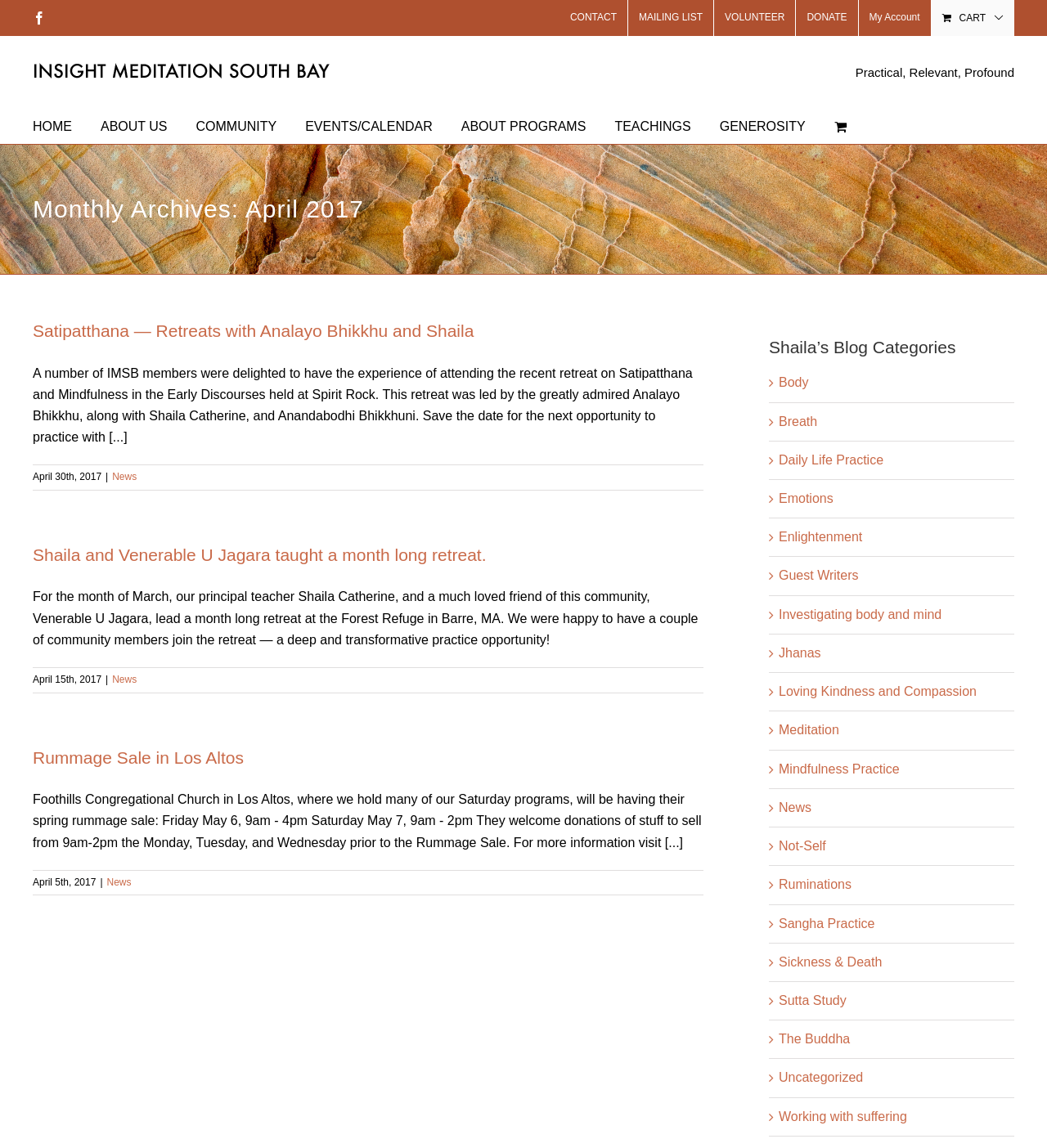Locate the primary heading on the webpage and return its text.

Monthly Archives: April 2017